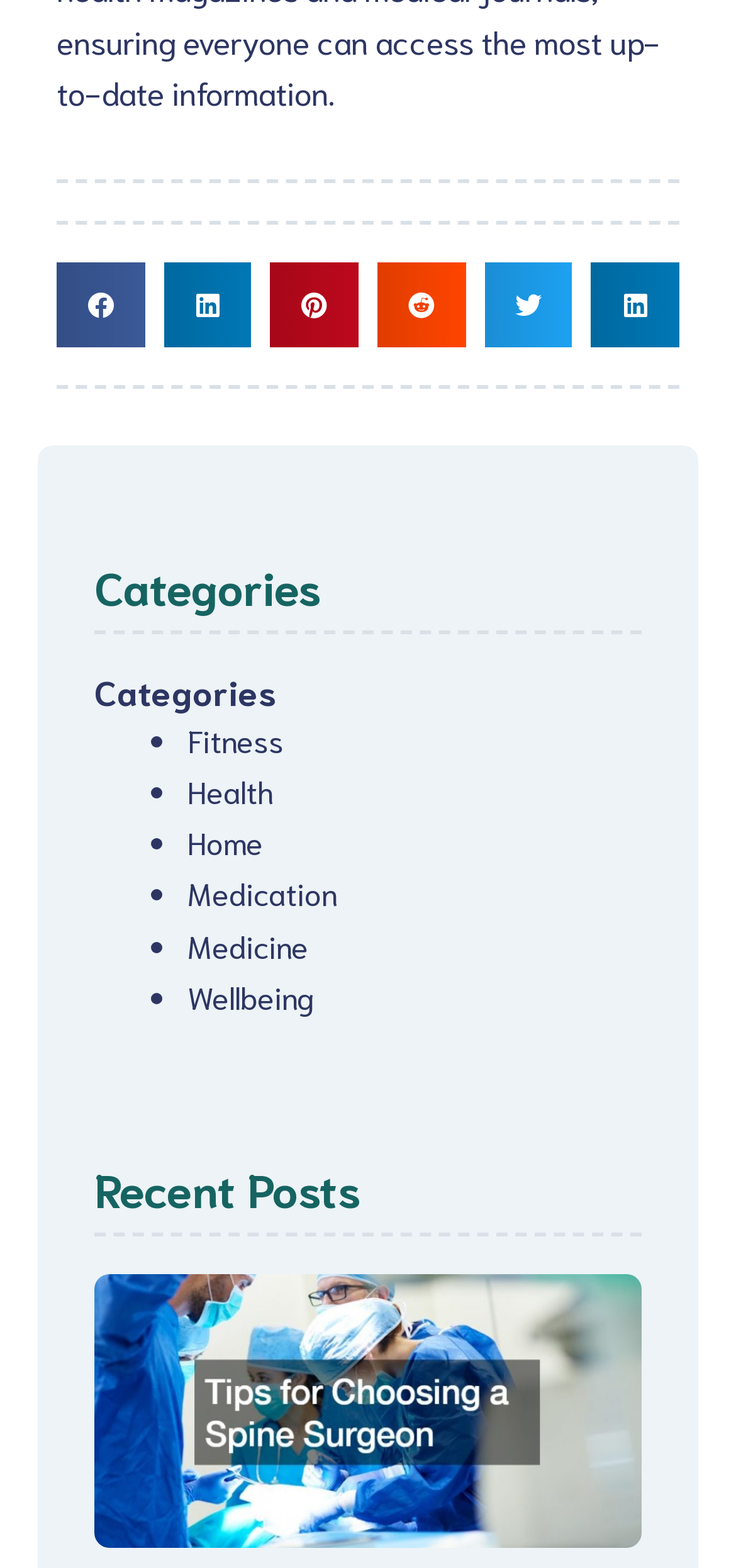Show the bounding box coordinates of the region that should be clicked to follow the instruction: "View categories."

[0.128, 0.357, 0.872, 0.39]